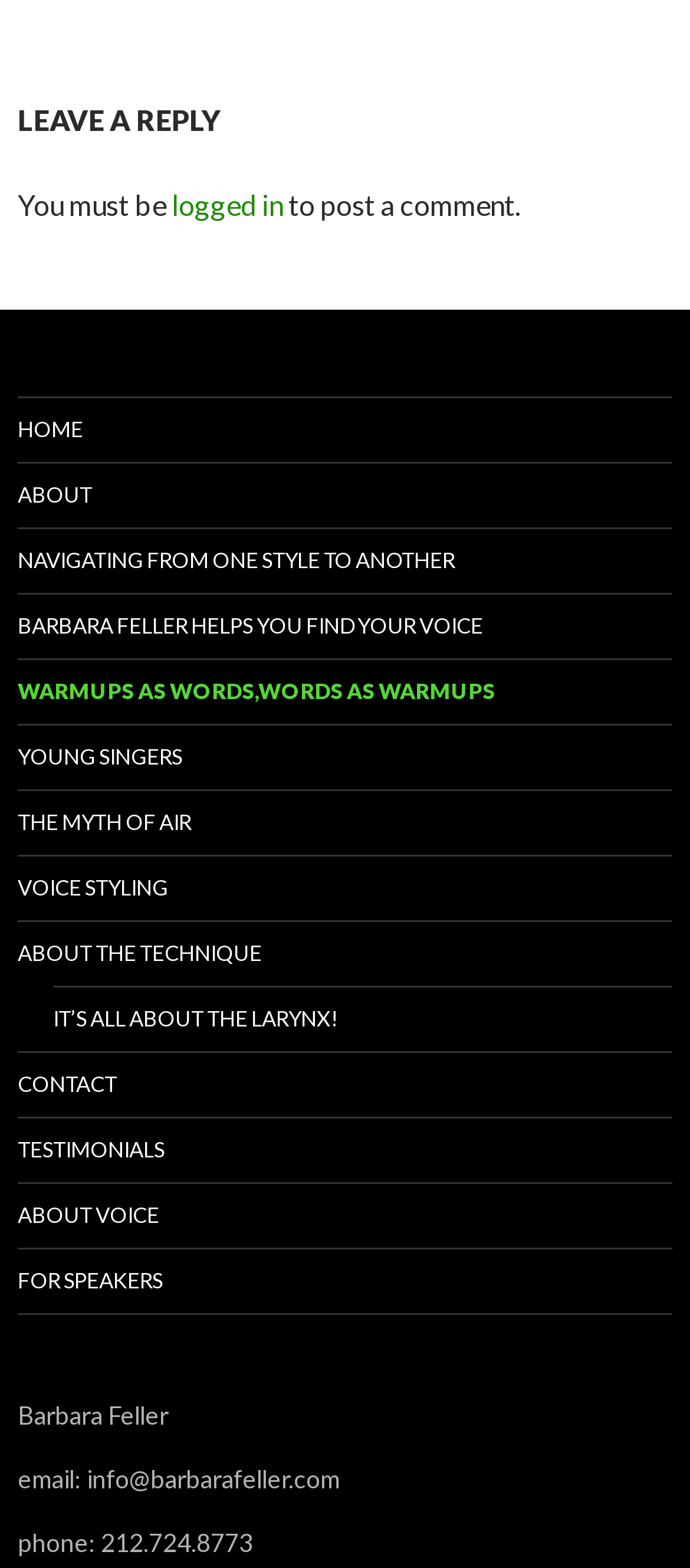Specify the bounding box coordinates of the element's area that should be clicked to execute the given instruction: "Click on the 'T' link". The coordinates should be four float numbers between 0 and 1, i.e., [left, top, right, bottom].

None